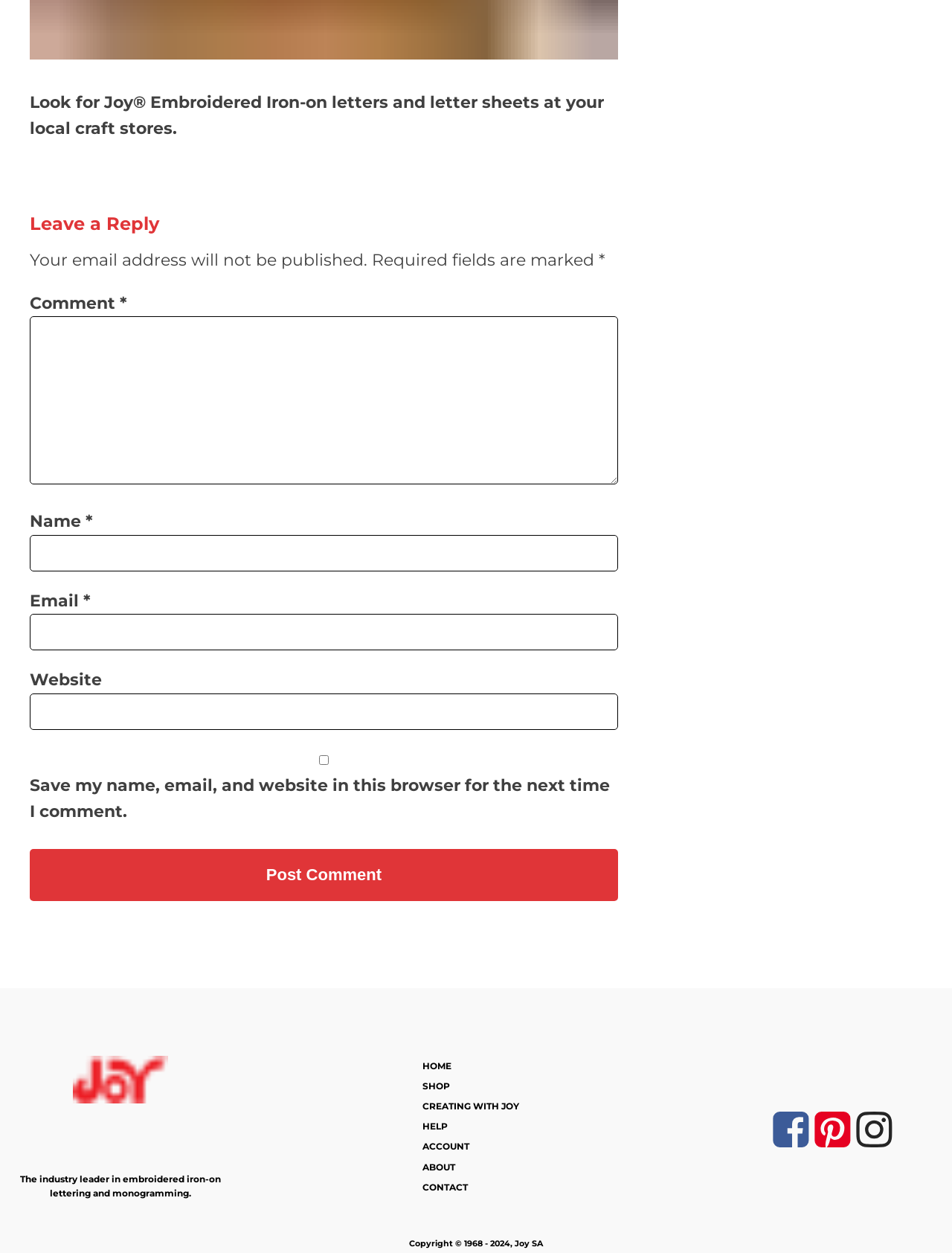Identify the bounding box coordinates of the element that should be clicked to fulfill this task: "Enter your comment". The coordinates should be provided as four float numbers between 0 and 1, i.e., [left, top, right, bottom].

[0.031, 0.252, 0.649, 0.387]